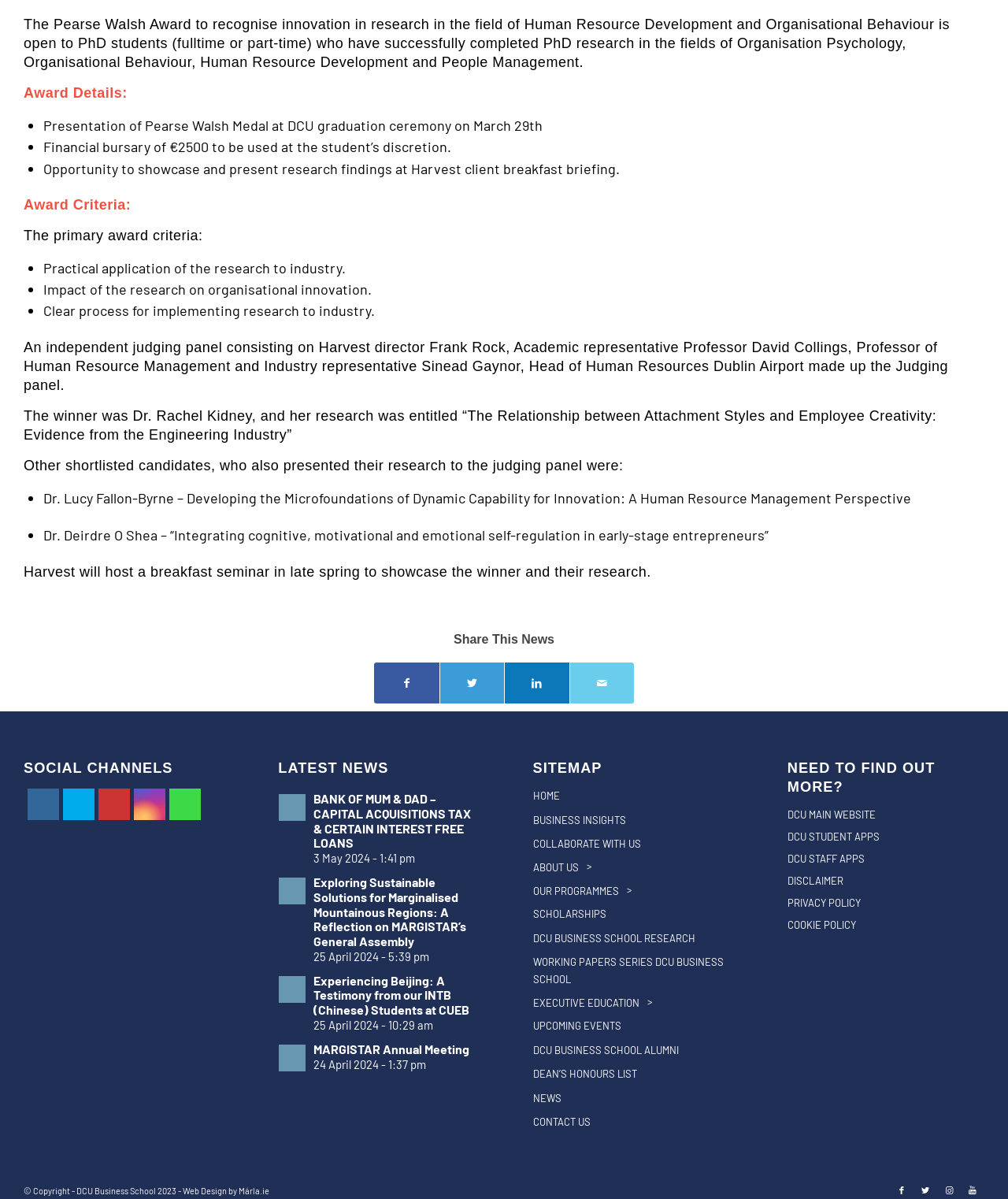Could you specify the bounding box coordinates for the clickable section to complete the following instruction: "Click on the 'PREVIOUS ARTICLE Financial Review vs Audit: What Are the Differences?' link"?

None